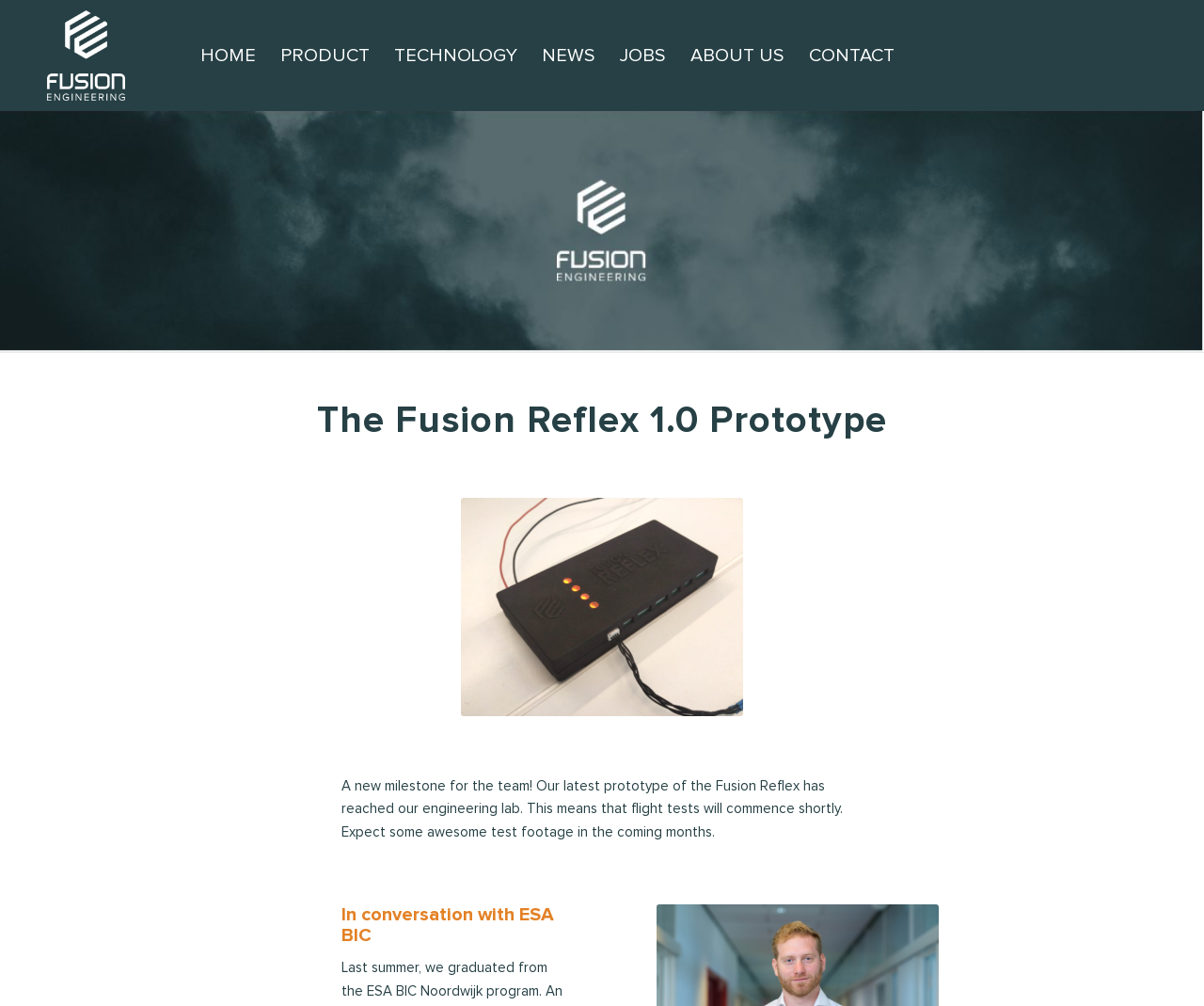What is expected to happen in the coming months?
Using the image, give a concise answer in the form of a single word or short phrase.

Awesome test footage